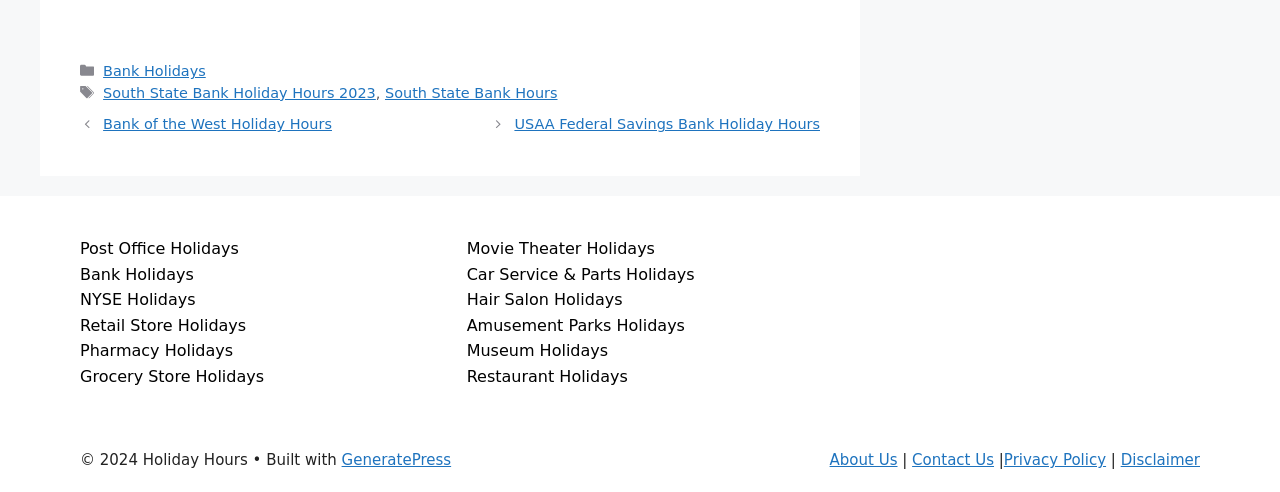What is the name of the bank with holiday hours listed?
Answer the question in as much detail as possible.

The webpage lists South State Bank Holiday Hours 2023 and South State Bank Hours, indicating that the bank's holiday hours are available on this webpage.